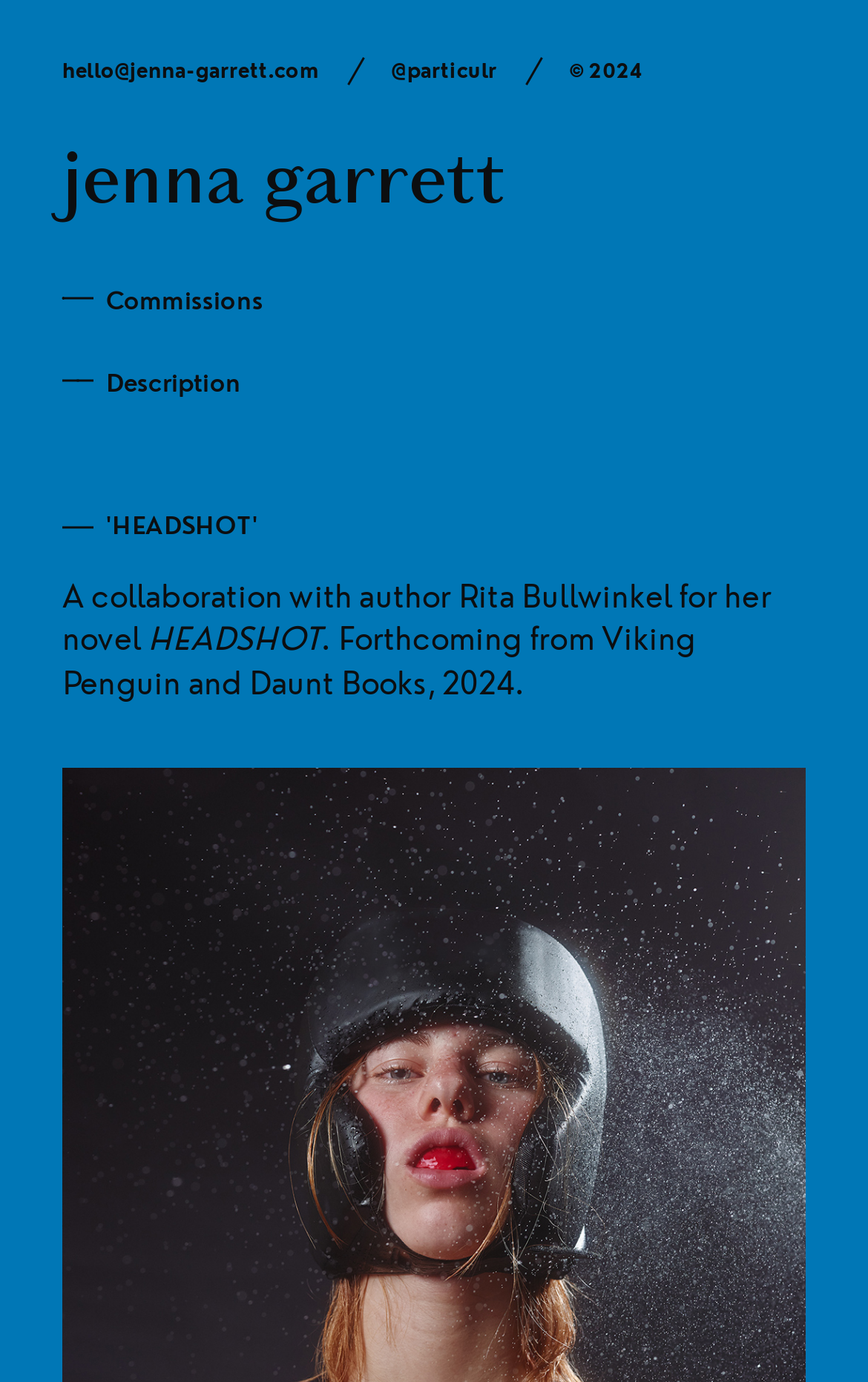What is the copyright year of the website?
Provide a detailed answer to the question using information from the image.

I found the copyright year by looking at the StaticText element with the text '© 2024' which is located at the top of the page with a bounding box coordinate of [0.65, 0.043, 0.741, 0.06].